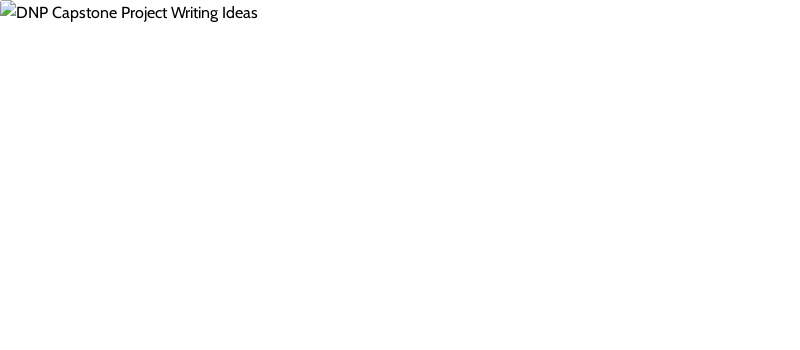Describe every aspect of the image in detail.

The image titled "DNP Capstone Project Writing Ideas" visually represents the central theme of guidance for writing DNP capstone projects. Positioned prominently at the top of the page, it serves to introduce the content related to developing effective strategies for crafting a DNP capstone paper. This paper is integral to a Doctor of Nursing Practice program, marking the culmination of students' academic endeavors. The title indicates that the following content will offer support and insights tailored to assist students in overcoming challenges associated with their capstone projects, ensuring they are well-prepared to address critical issues within healthcare and education.